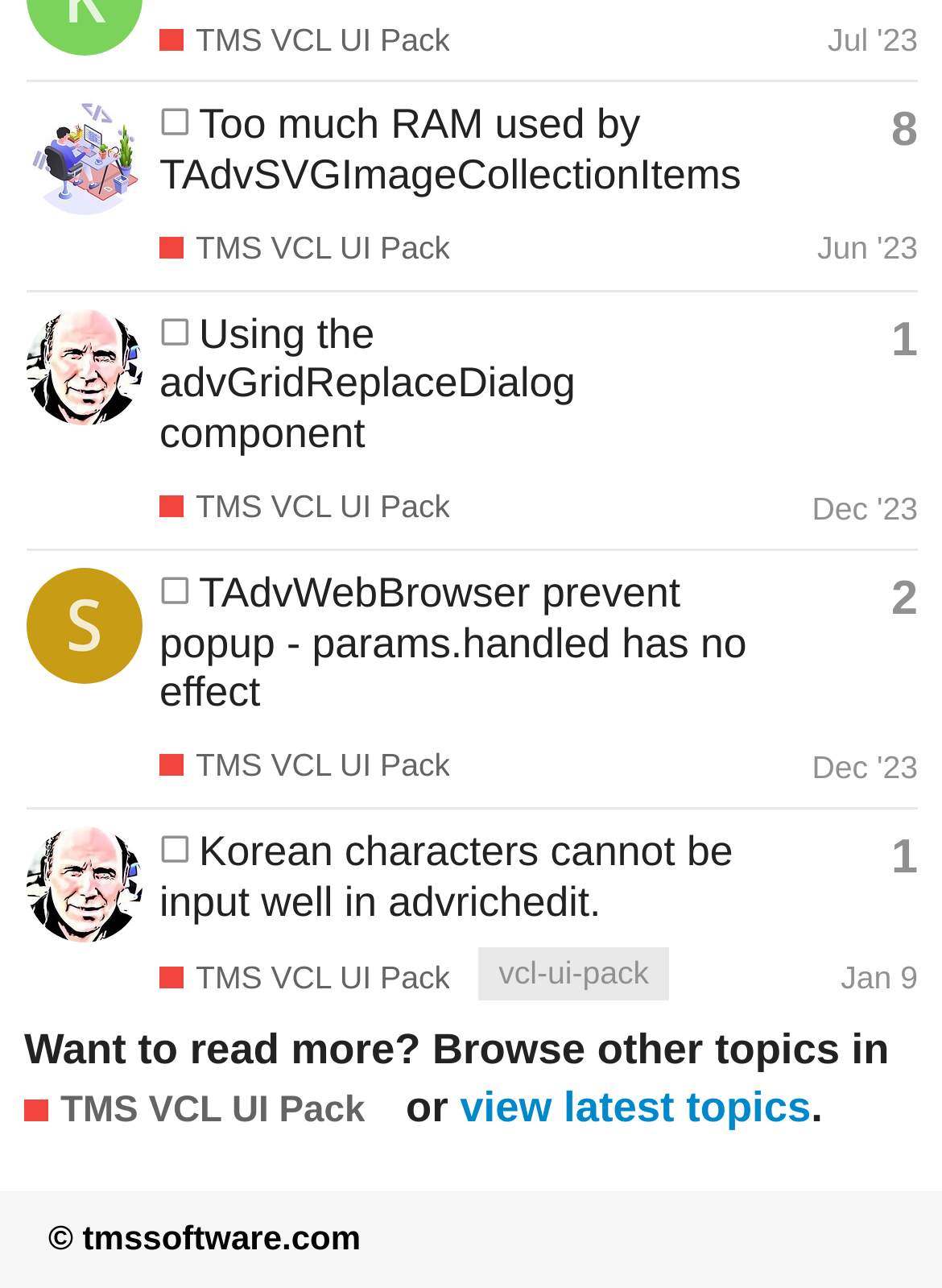In which month was the topic 'Korean characters cannot be input well in advrichedit.' created?
Look at the image and construct a detailed response to the question.

The topic 'Korean characters cannot be input well in advrichedit.' was created in January, as indicated by the generic text 'Created: Jan 9, 2024 9:43 am Latest: Jan 9, 2024 1:17 pm'.